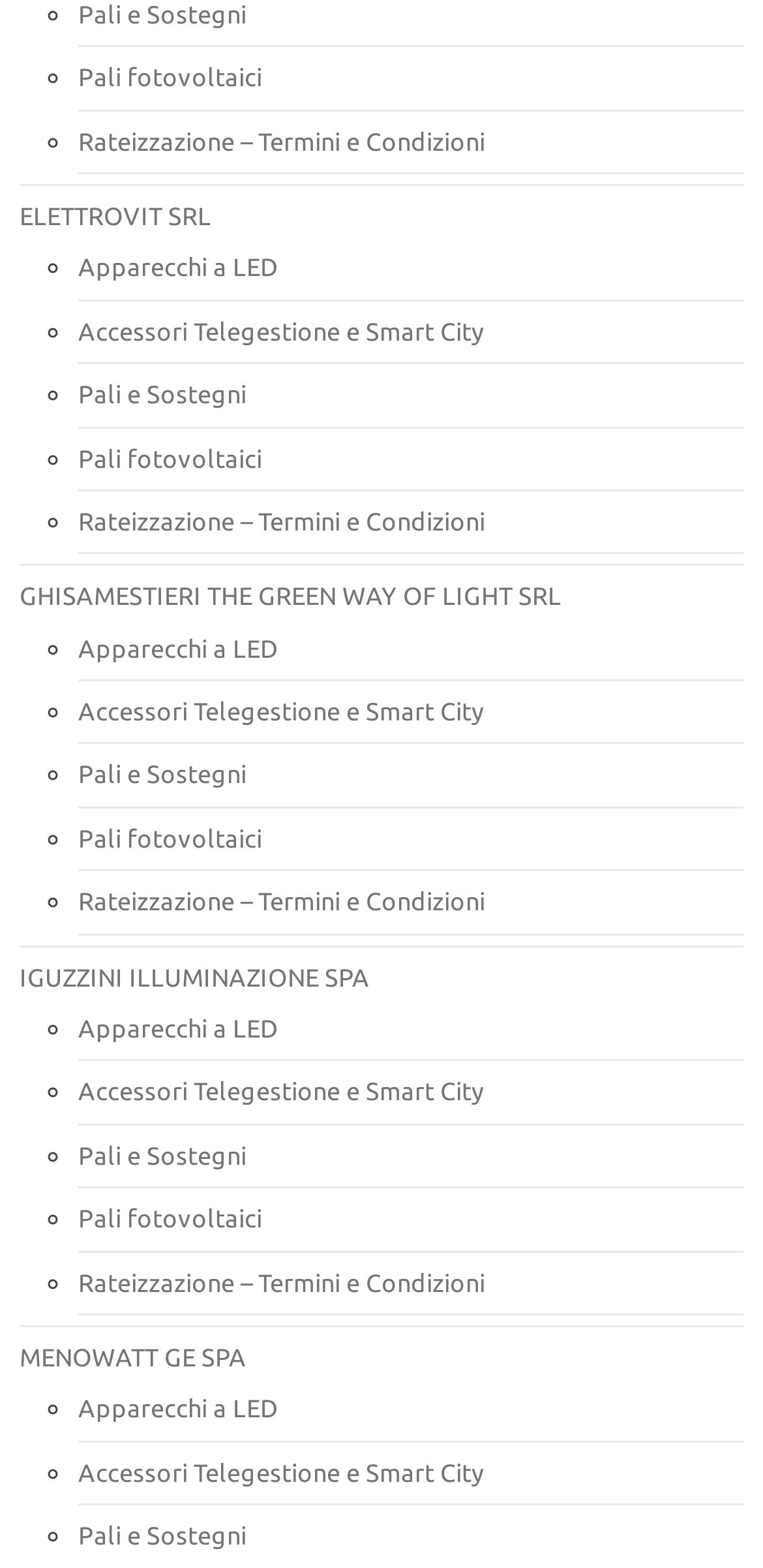From the screenshot, find the bounding box of the UI element matching this description: "alt="Artwork to DXF" name="MSFPnav8"". Supply the bounding box coordinates in the form [left, top, right, bottom], each a float between 0 and 1.

None